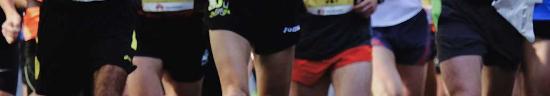What do the runners wear on their chests?
Using the image as a reference, deliver a detailed and thorough answer to the question.

The caption states that each participant is dressed in athletic shorts and numbered bibs, indicating their registration in the race. The numbered bibs are worn on their chests to identify the runners.